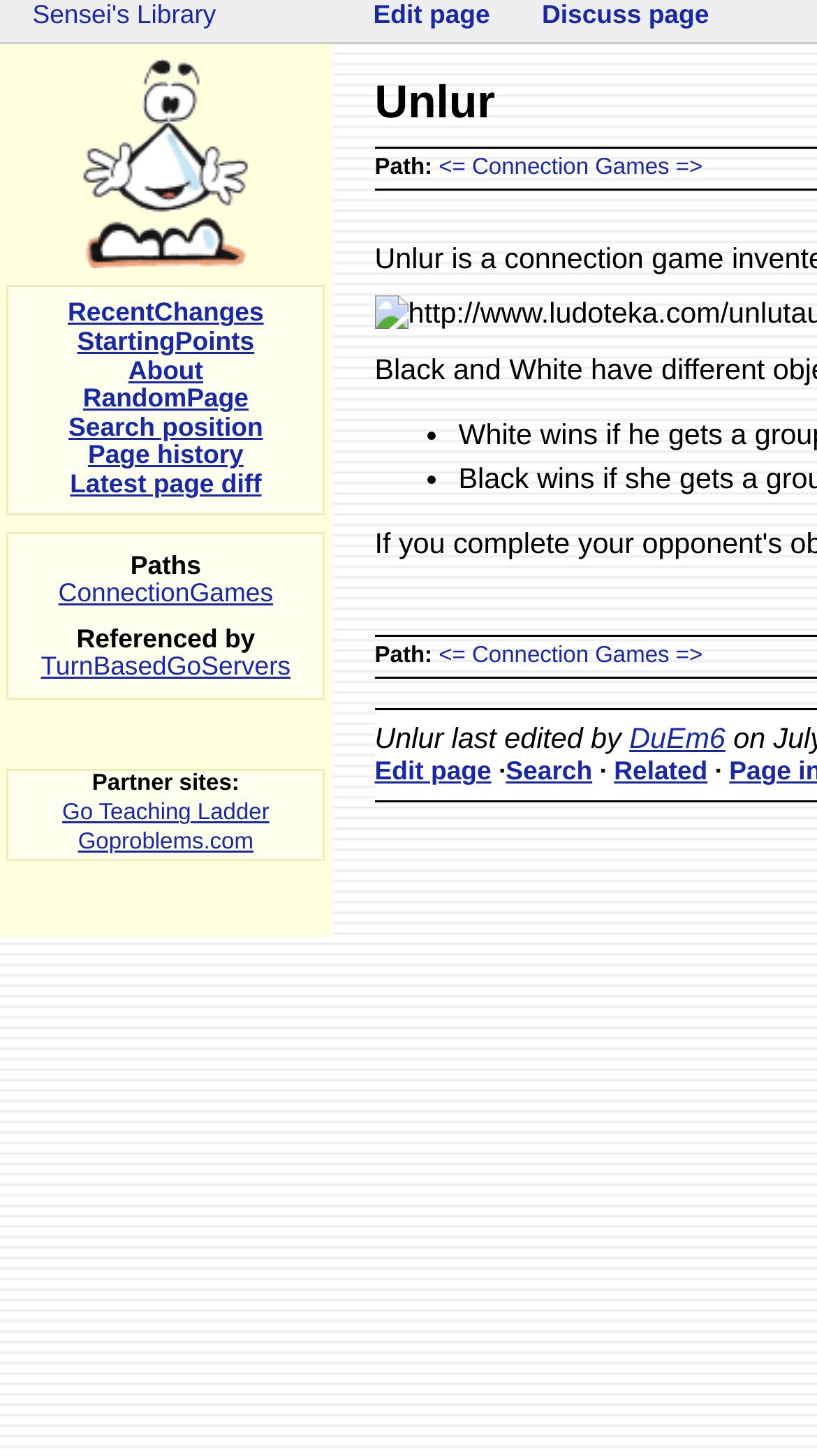Identify the bounding box of the HTML element described as: "Latest page diff".

[0.086, 0.322, 0.32, 0.342]